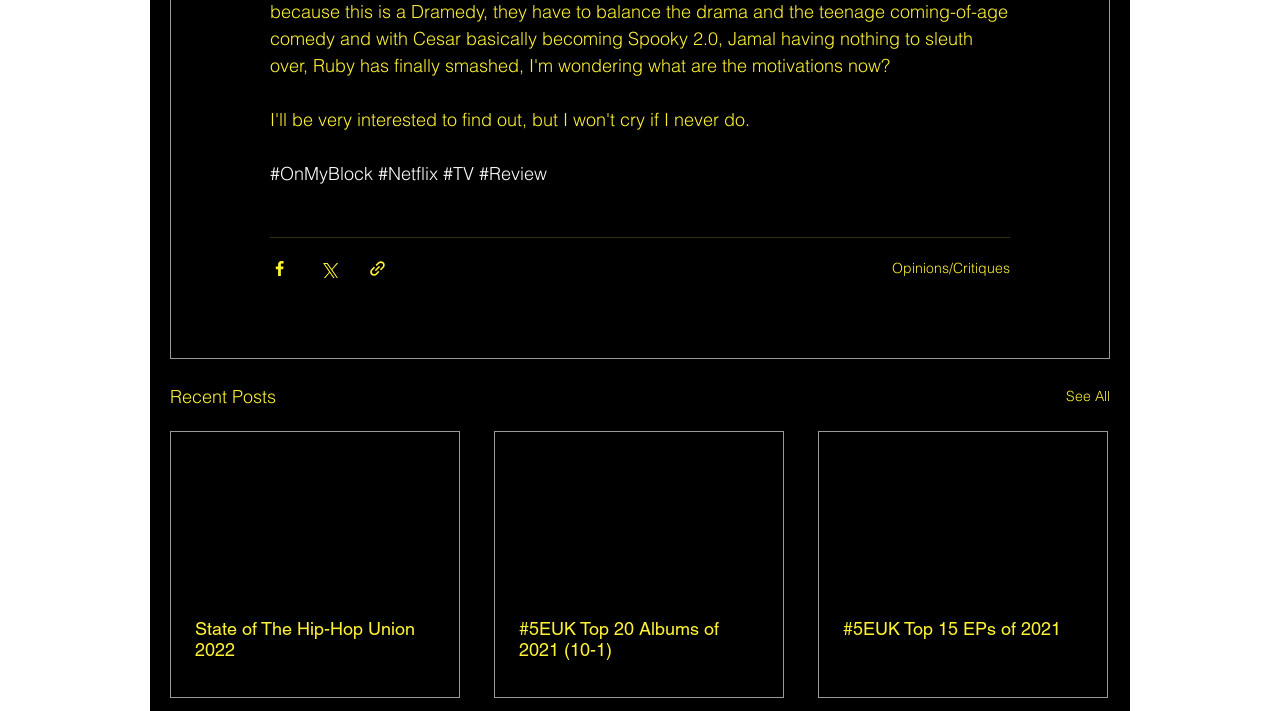Using the provided element description "Interventions", determine the bounding box coordinates of the UI element.

None